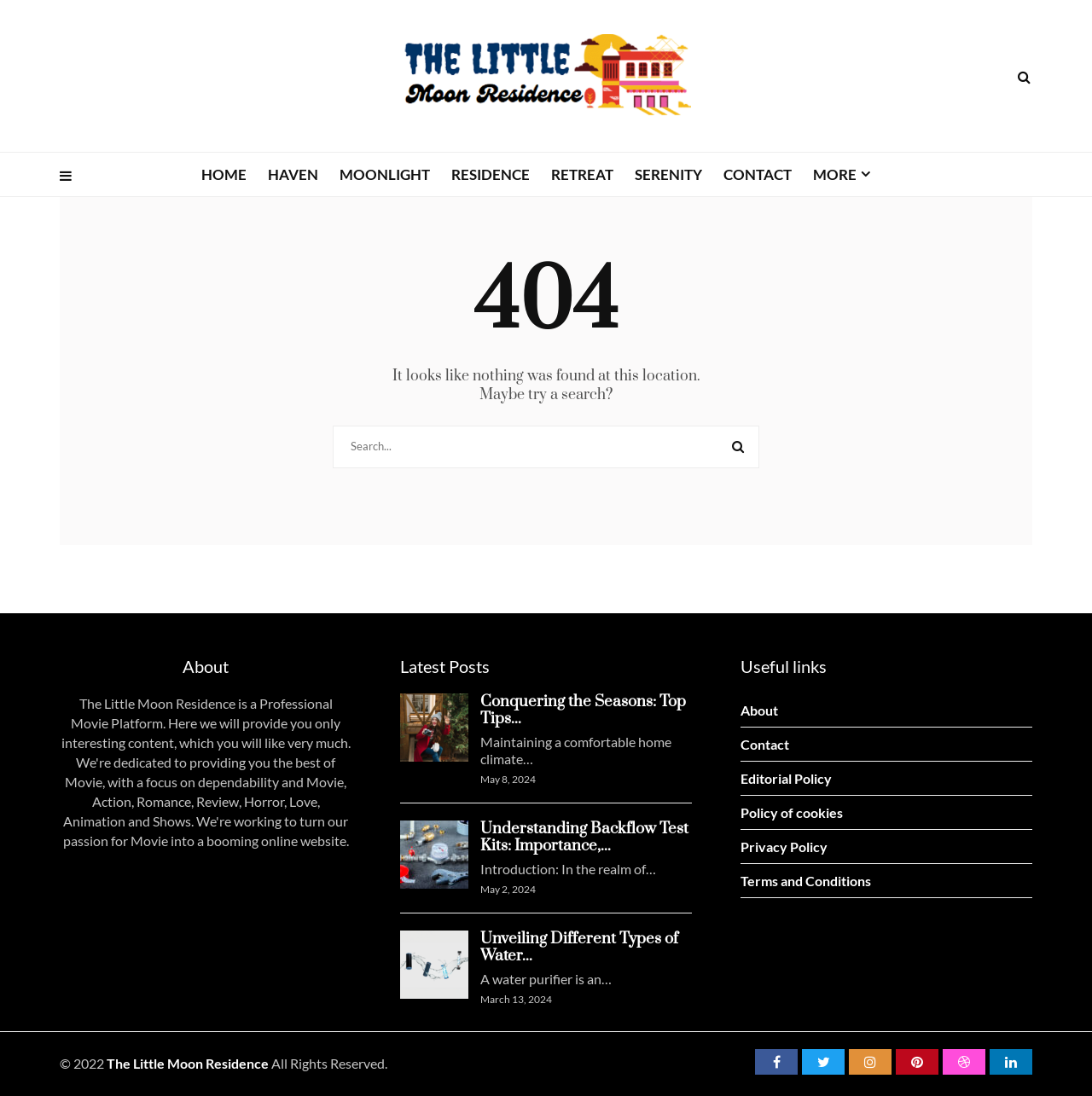Provide the bounding box coordinates for the area that should be clicked to complete the instruction: "Read the latest post 'Conquering the Seasons: Top Tips...'".

[0.44, 0.631, 0.628, 0.665]